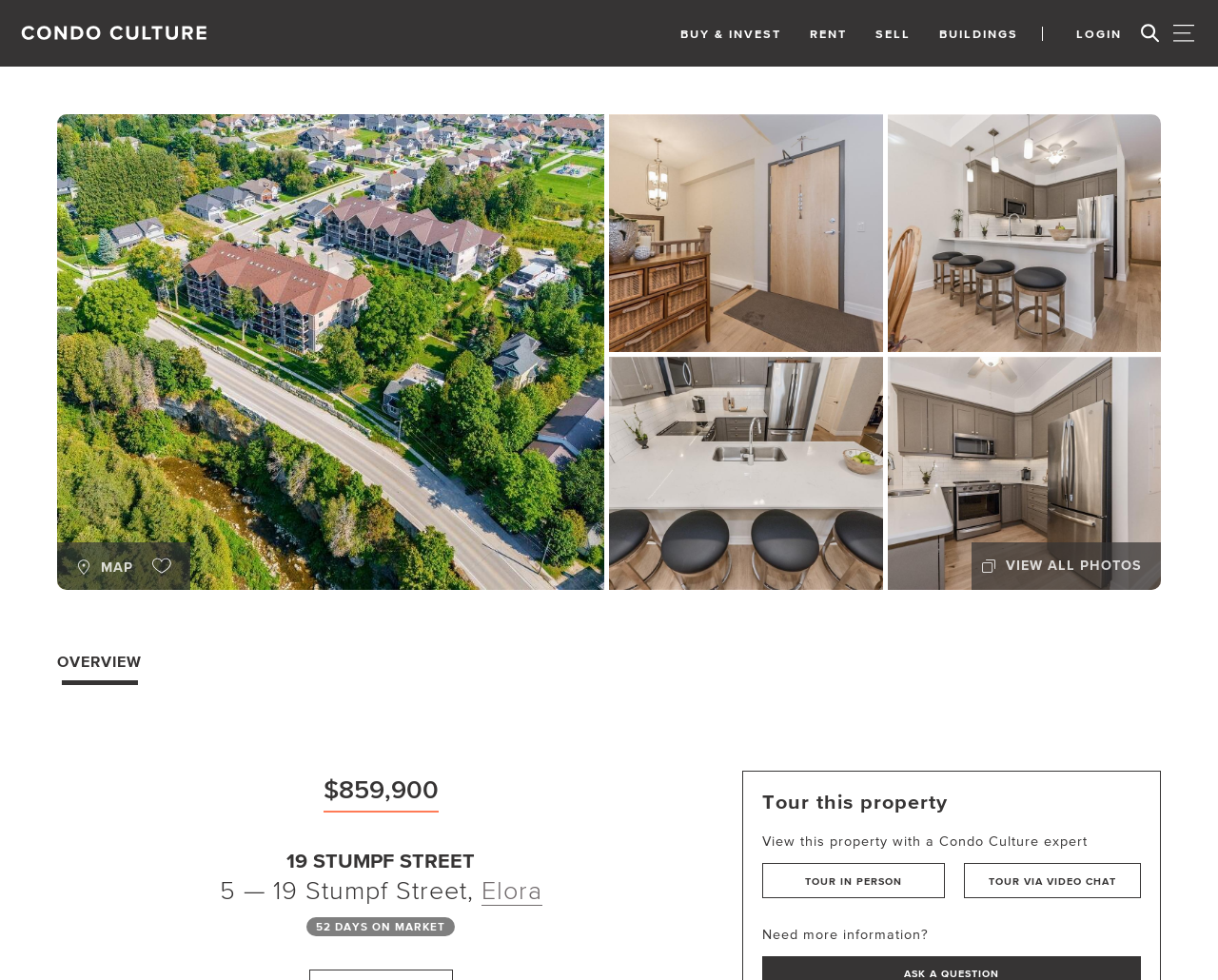Please identify the primary heading on the webpage and return its text.

5 — 19 Stumpf Street, 
Elora